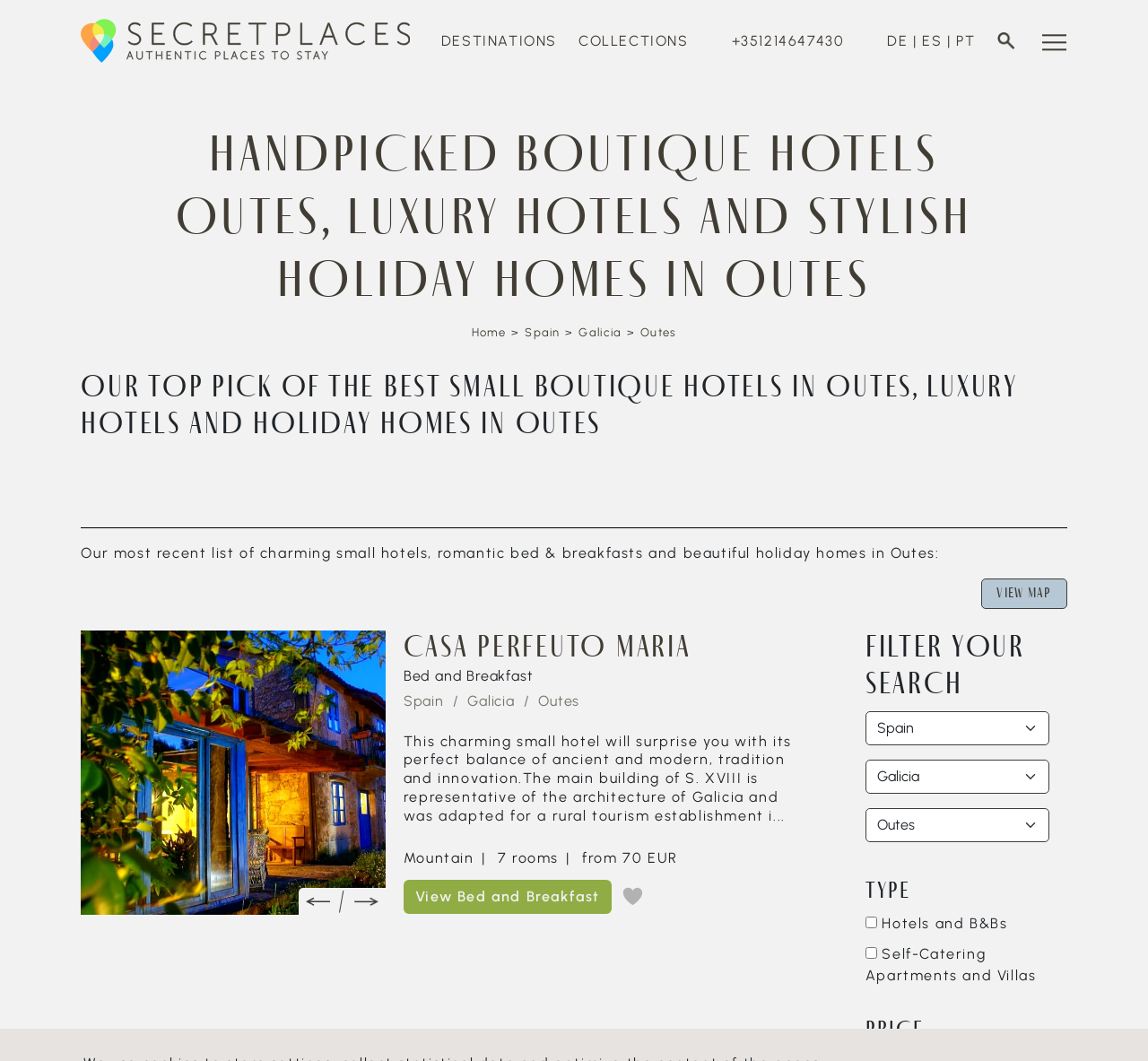Please reply with a single word or brief phrase to the question: 
What type of accommodations are listed on this webpage?

Luxury hotels and holiday homes